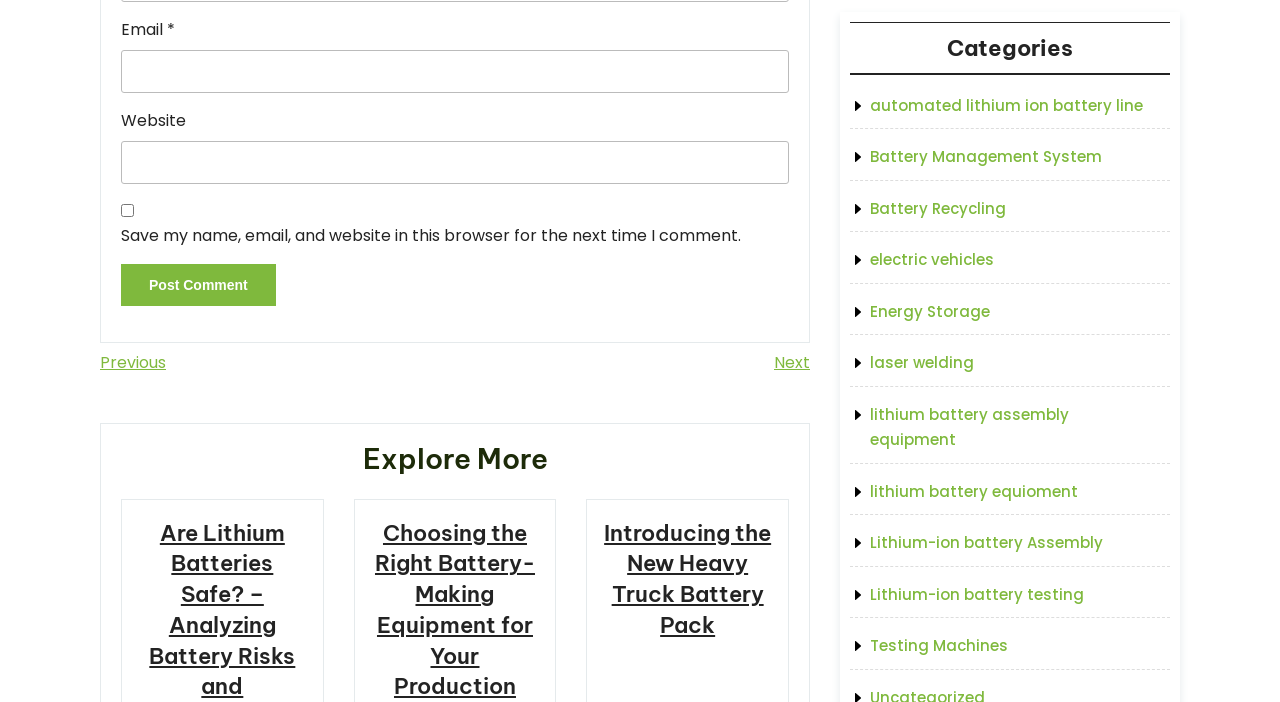Answer the following in one word or a short phrase: 
What is the topic of the article?

Heavy Truck Battery Pack